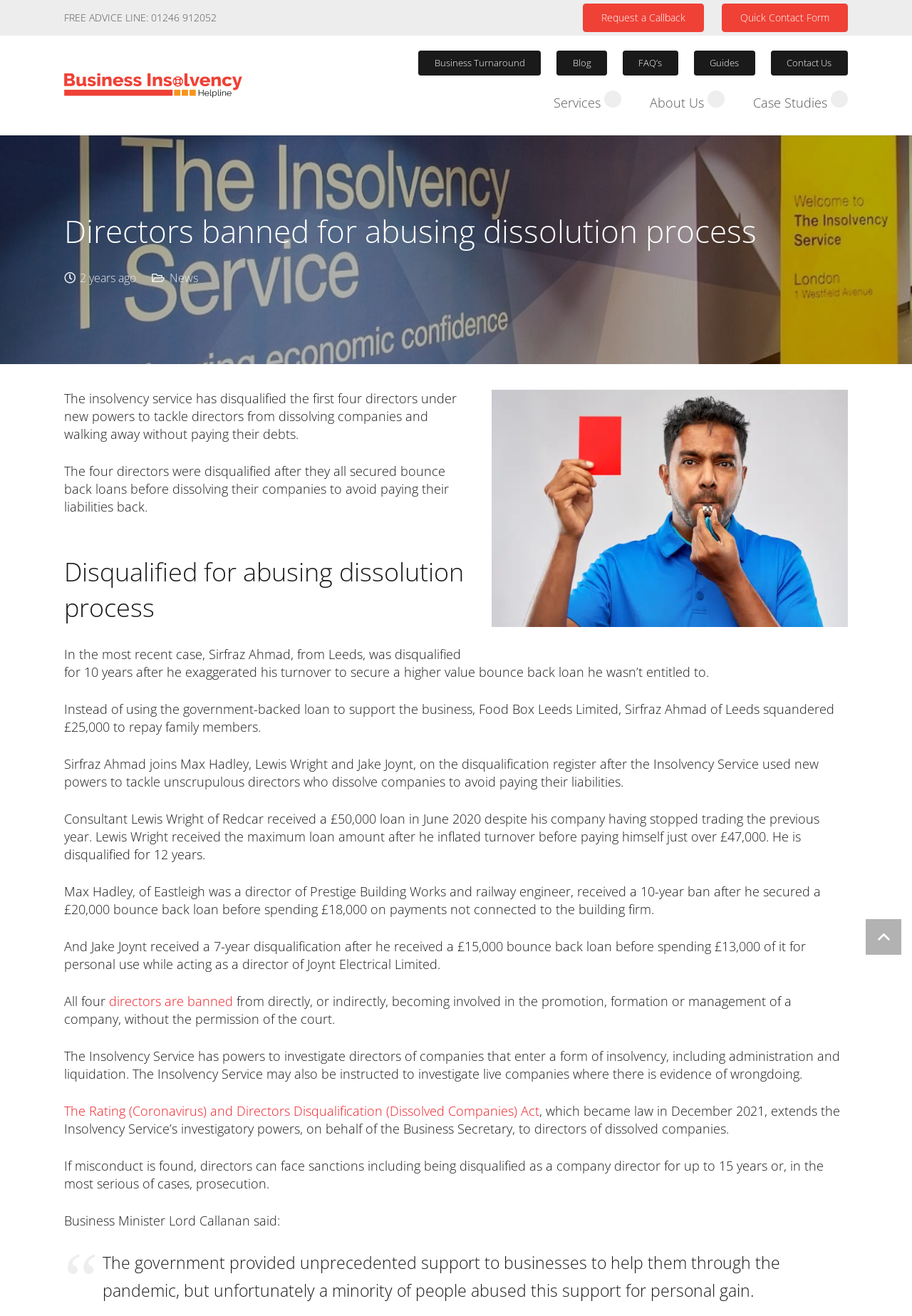Please study the image and answer the question comprehensively:
What is the purpose of the Insolvency Service's investigatory powers?

I found the answer by reading the static text element that explains the Insolvency Service's investigatory powers, which are used to investigate directors of companies that enter a form of insolvency, including administration and liquidation.